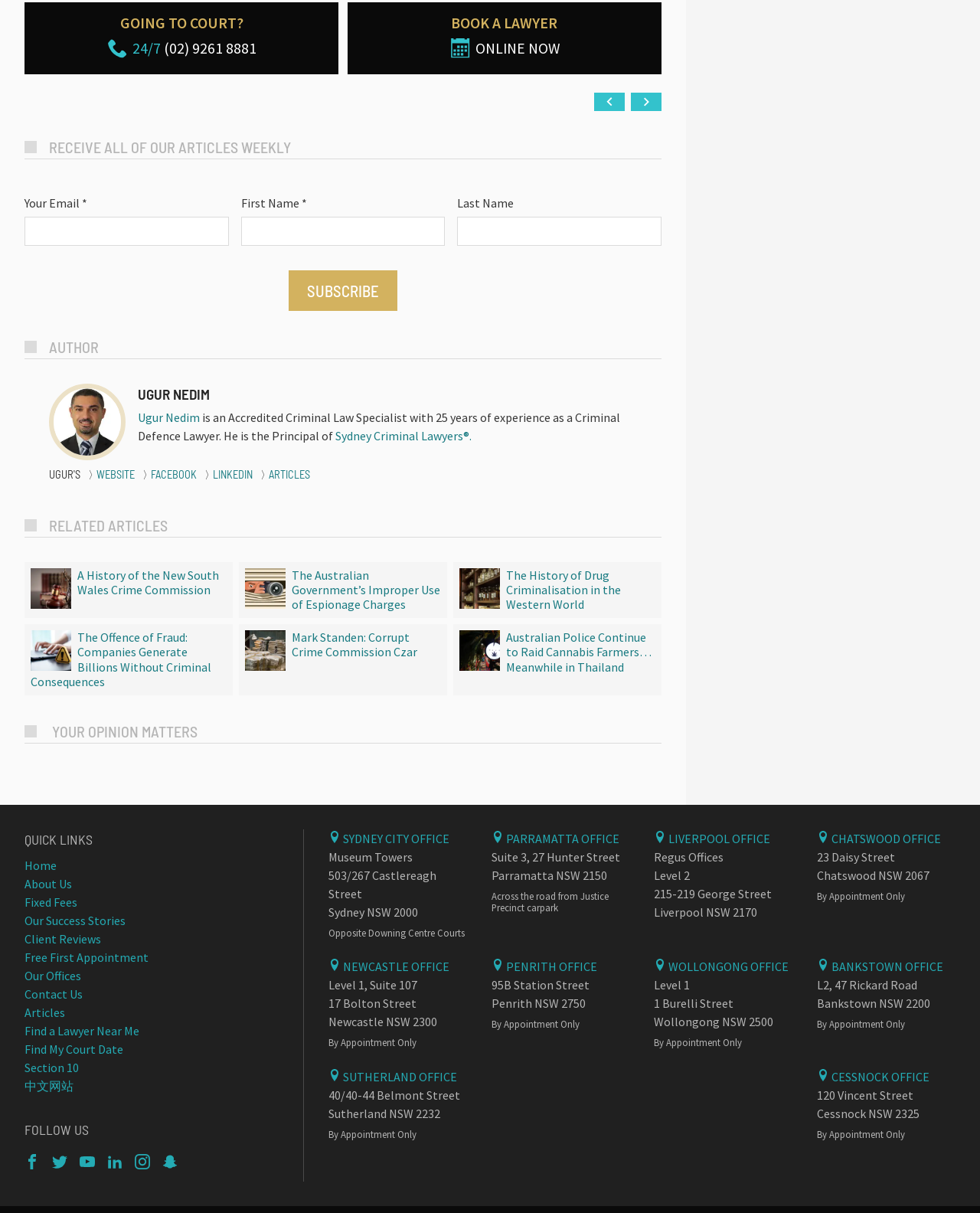Extract the bounding box for the UI element that matches this description: "PREVIOUS".

[0.606, 0.076, 0.638, 0.091]